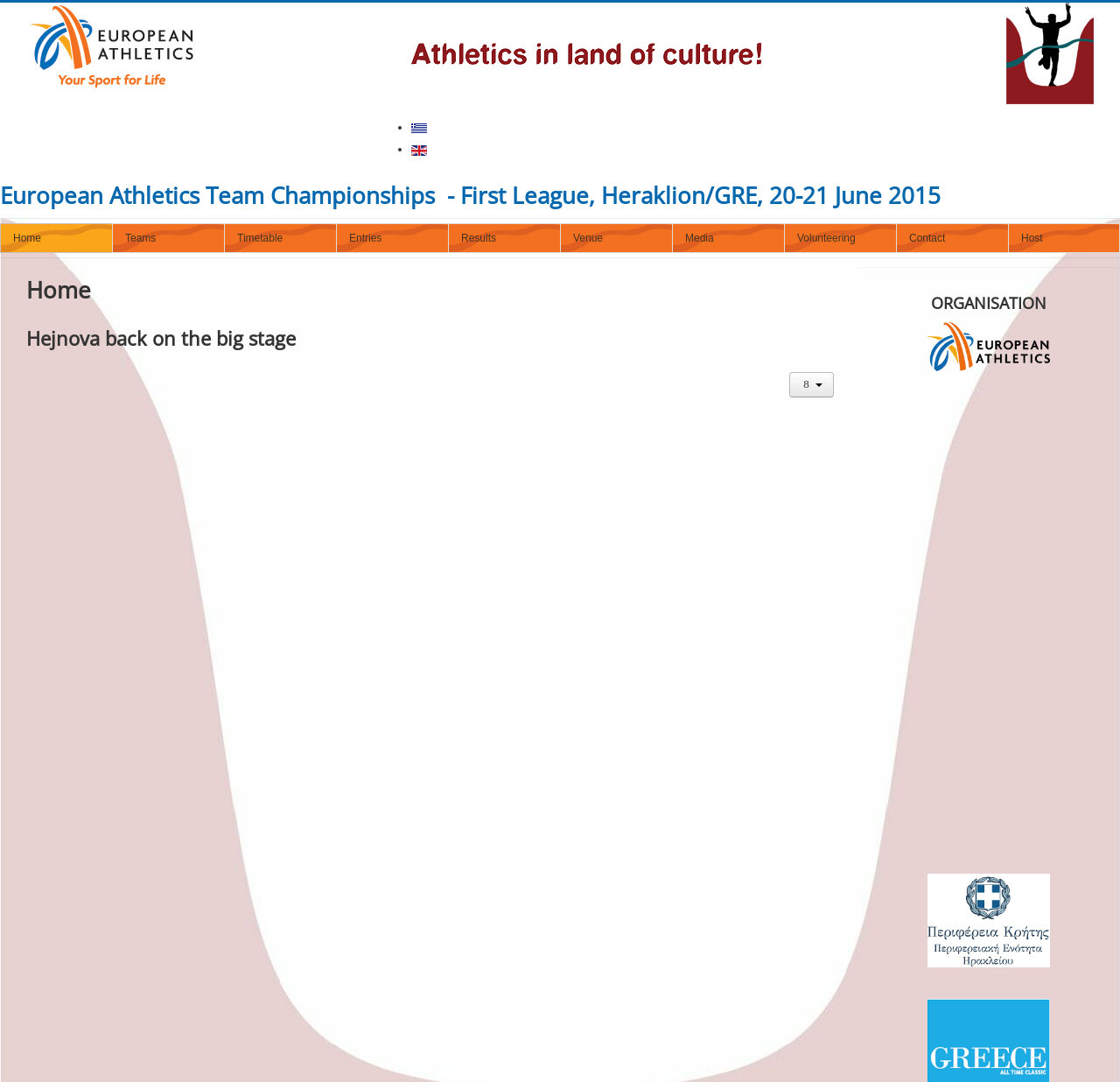What are the available languages?
Give a single word or phrase as your answer by examining the image.

Greek, English (UK)